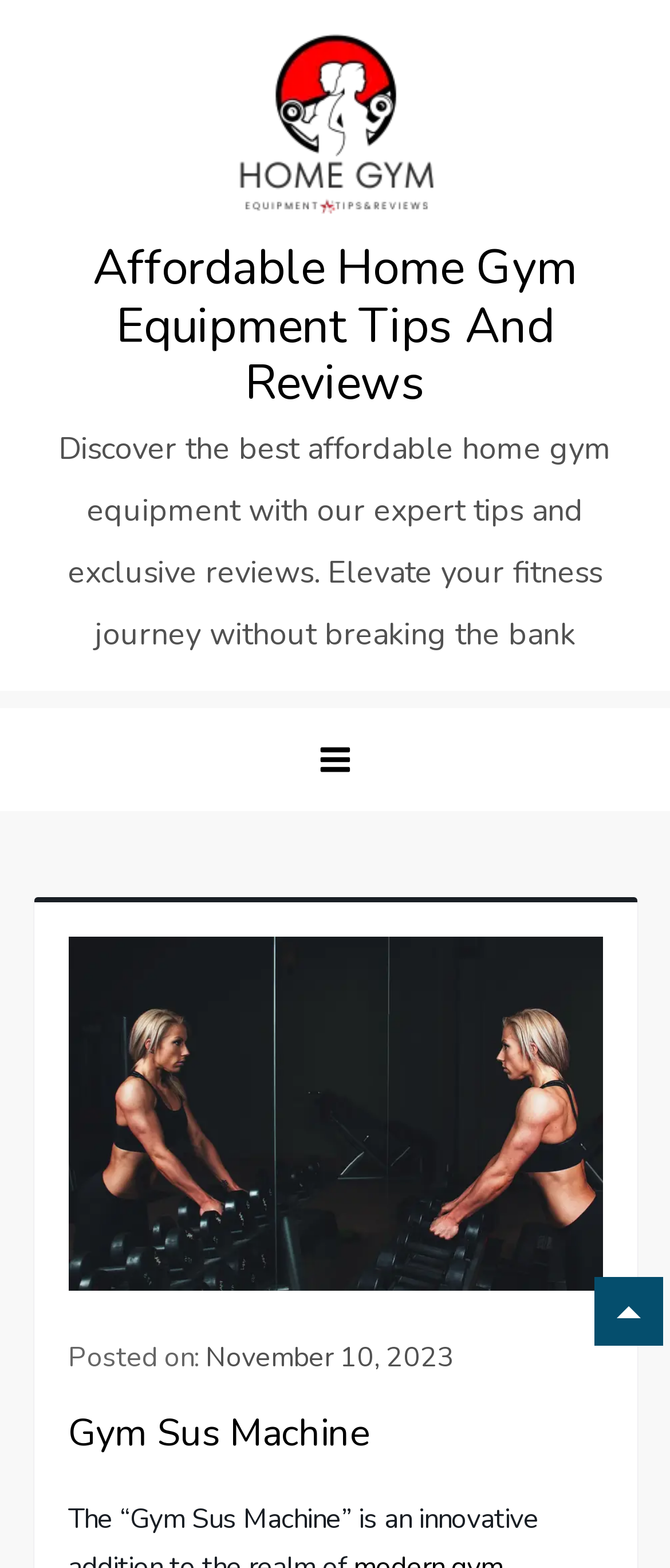Using the format (top-left x, top-left y, bottom-right x, bottom-right y), provide the bounding box coordinates for the described UI element. All values should be floating point numbers between 0 and 1: Menu

[0.436, 0.451, 0.564, 0.517]